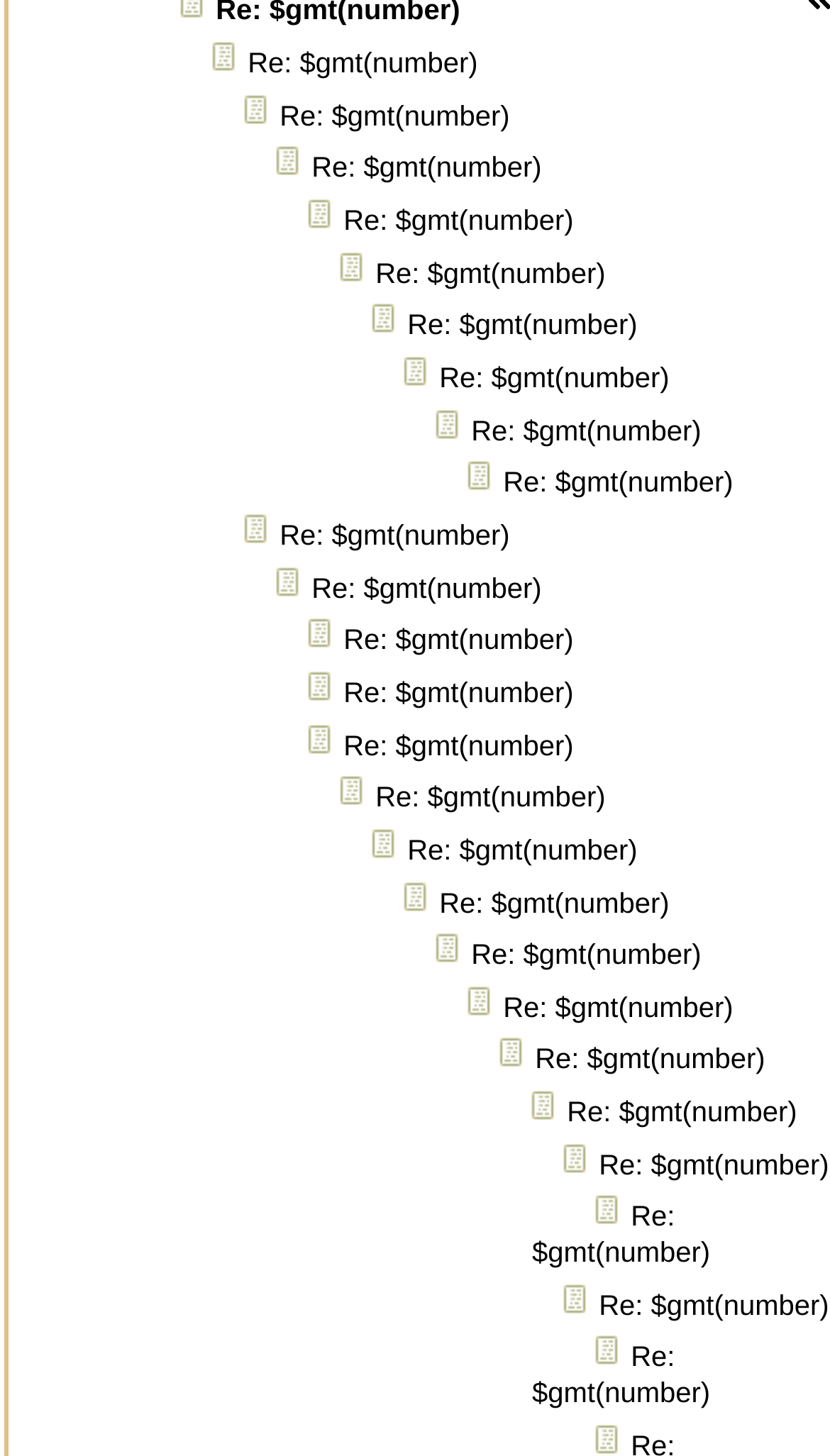How many links are present on the webpage?
Using the picture, provide a one-word or short phrase answer.

30